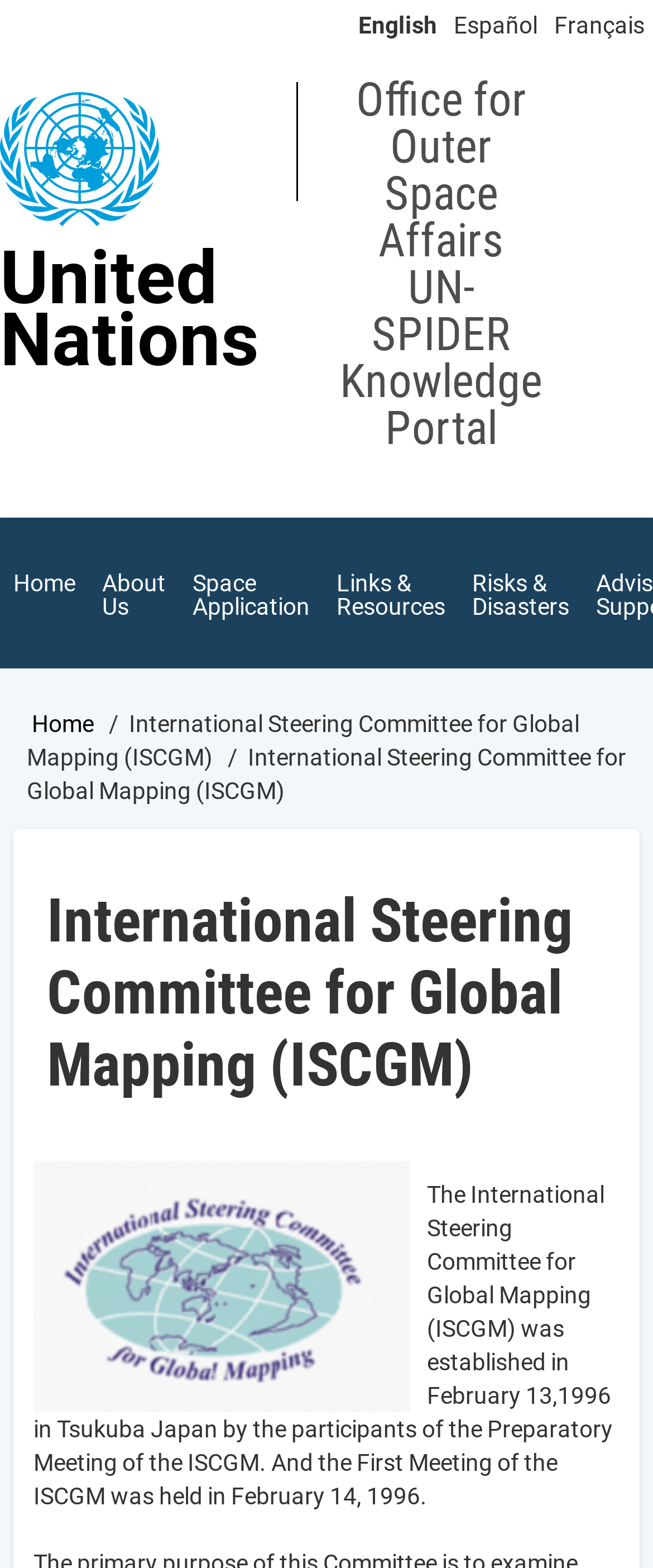Pinpoint the bounding box coordinates of the clickable element needed to complete the instruction: "Go to Home page". The coordinates should be provided as four float numbers between 0 and 1: [left, top, right, bottom].

[0.049, 0.395, 0.144, 0.412]